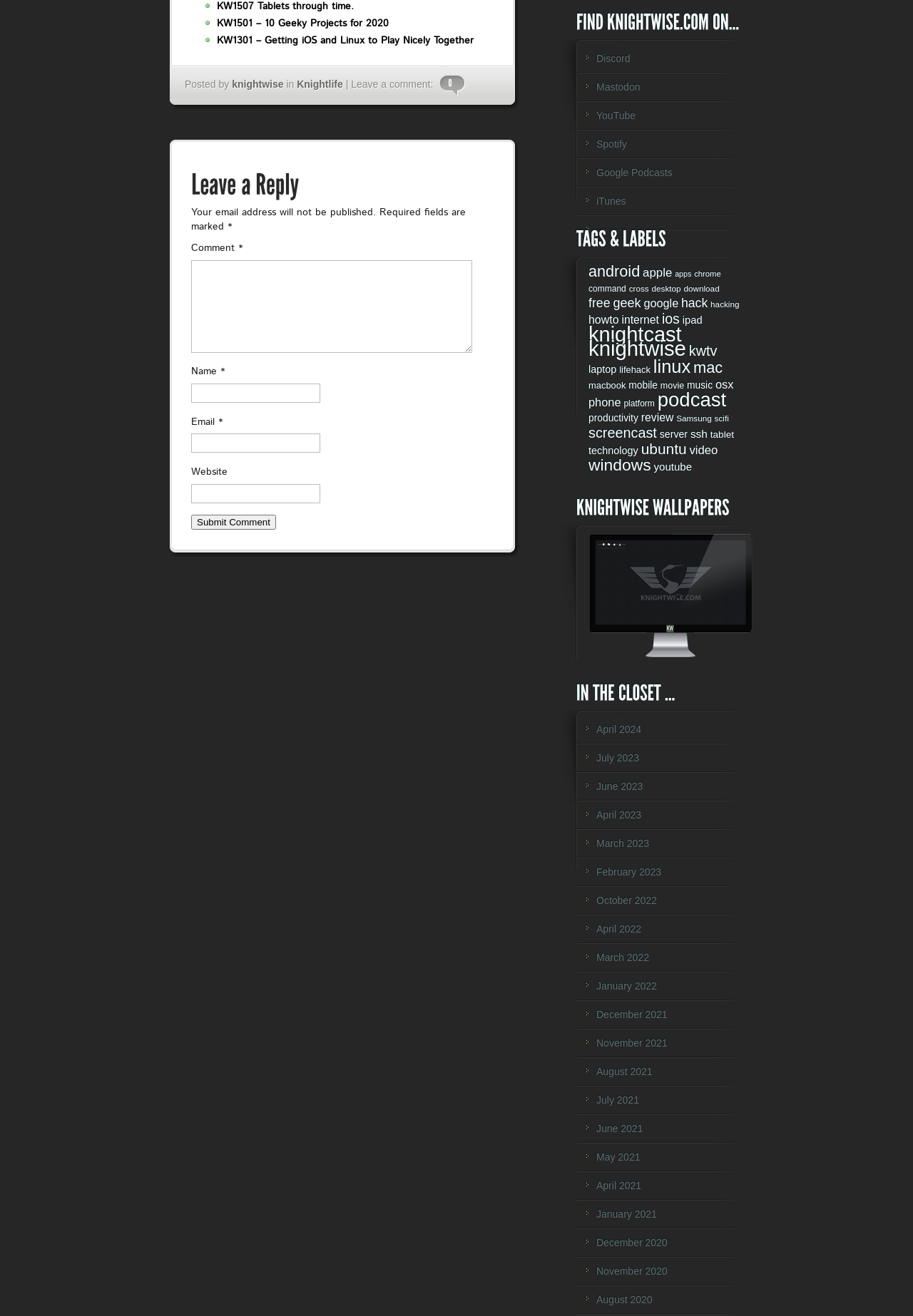Can you determine the bounding box coordinates of the area that needs to be clicked to fulfill the following instruction: "Enter your name in the 'Name' field"?

[0.209, 0.291, 0.351, 0.306]